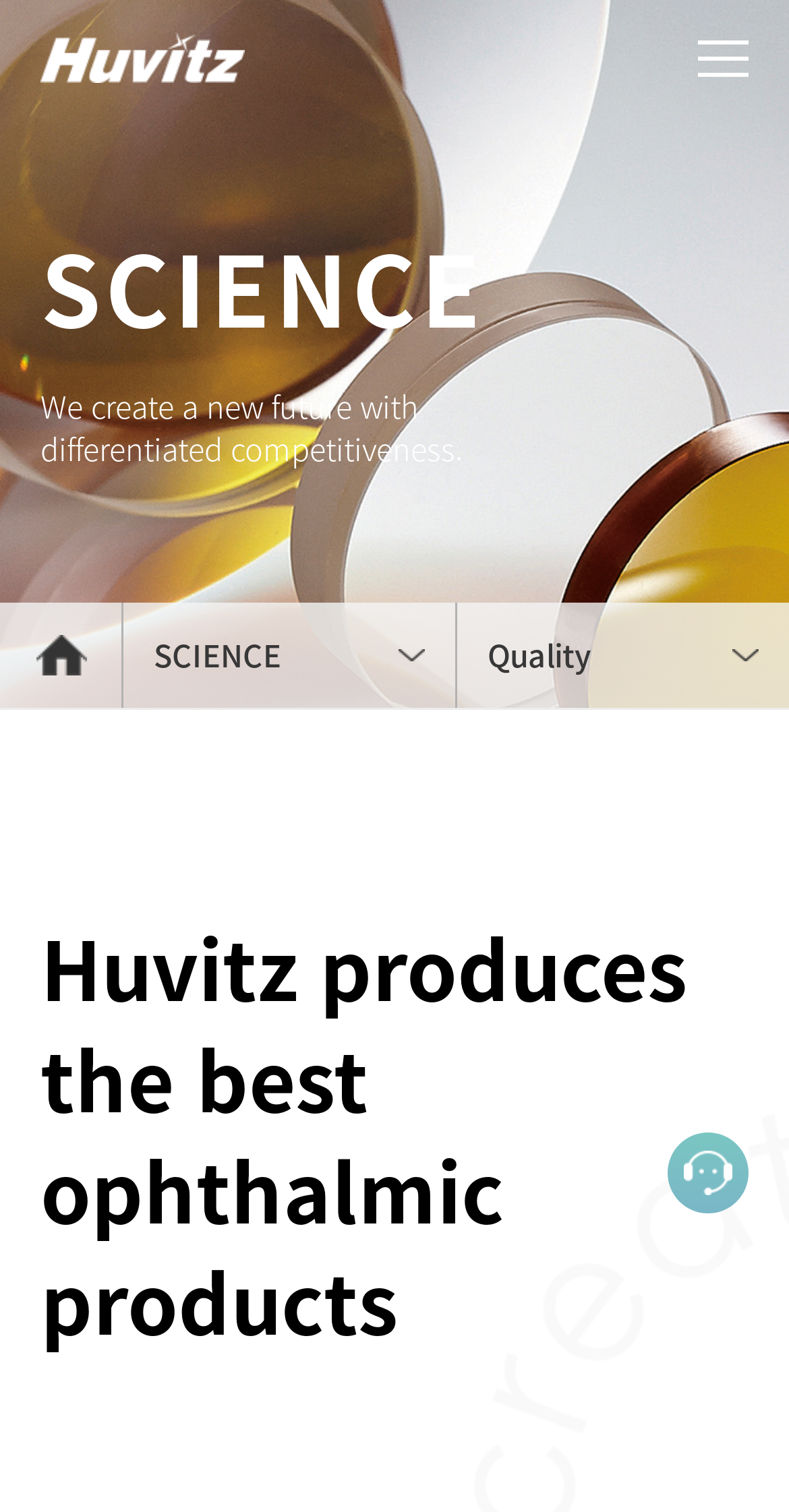Refer to the screenshot and give an in-depth answer to this question: What is the tone of the company's message?

The tone of the company's message, as conveyed through the headings and StaticText elements, is innovative and forward-thinking, emphasizing the company's focus on creating a new future and producing the best ophthalmic products.